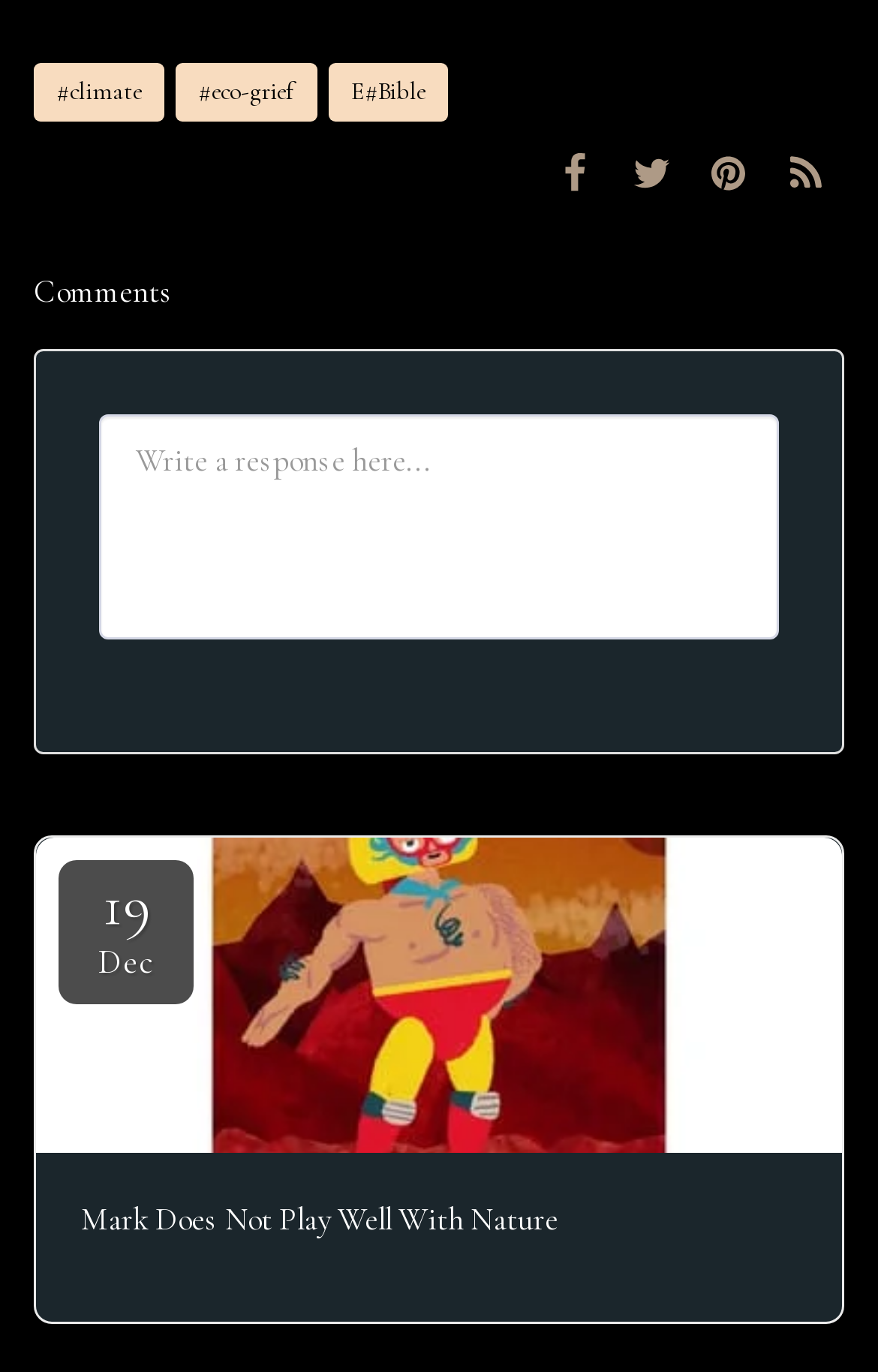Identify the bounding box coordinates of the clickable region required to complete the instruction: "Click on the climate link". The coordinates should be given as four float numbers within the range of 0 and 1, i.e., [left, top, right, bottom].

[0.038, 0.046, 0.187, 0.088]